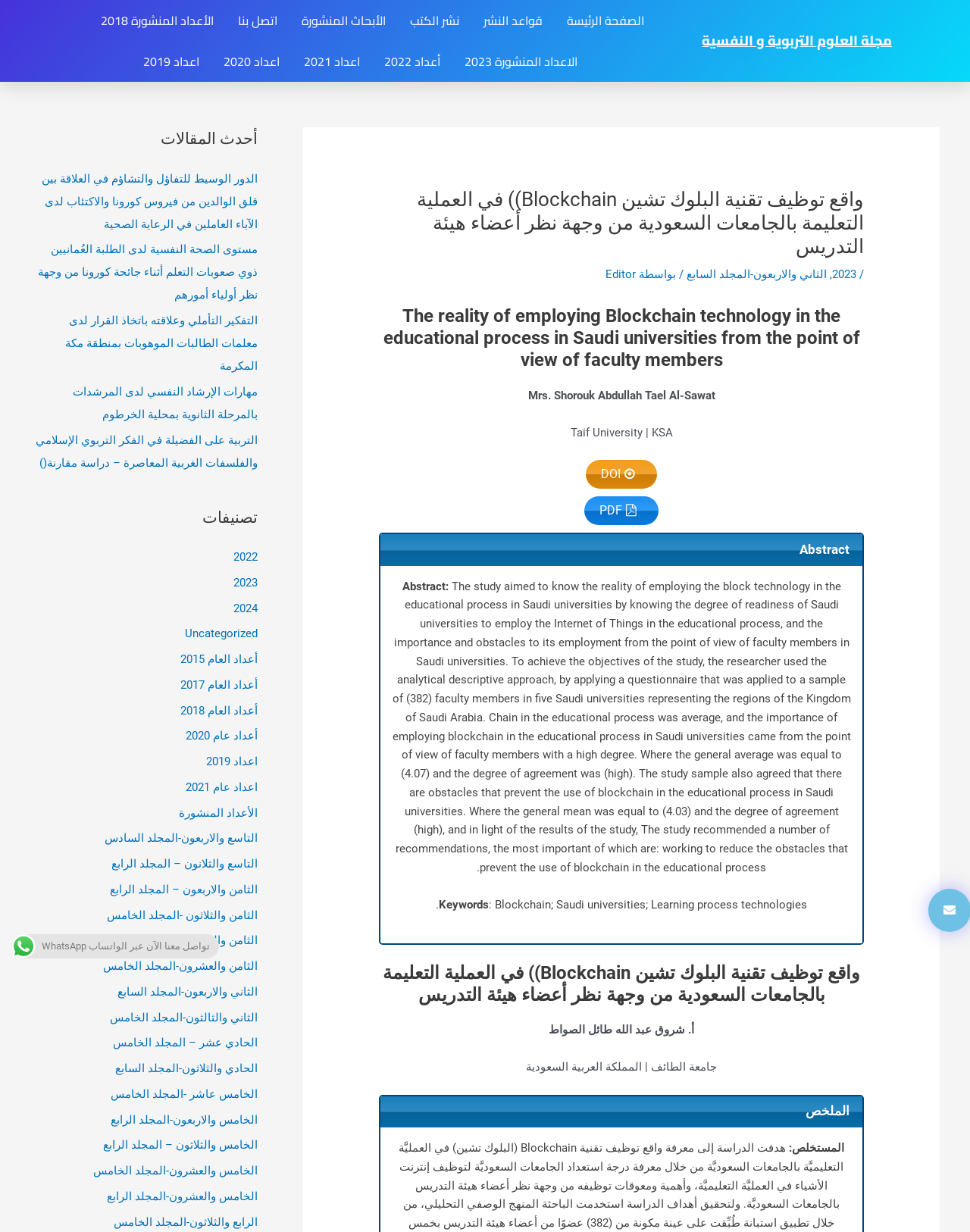Please specify the bounding box coordinates of the element that should be clicked to execute the given instruction: 'View the abstract of the article'. Ensure the coordinates are four float numbers between 0 and 1, expressed as [left, top, right, bottom].

[0.825, 0.44, 0.876, 0.452]